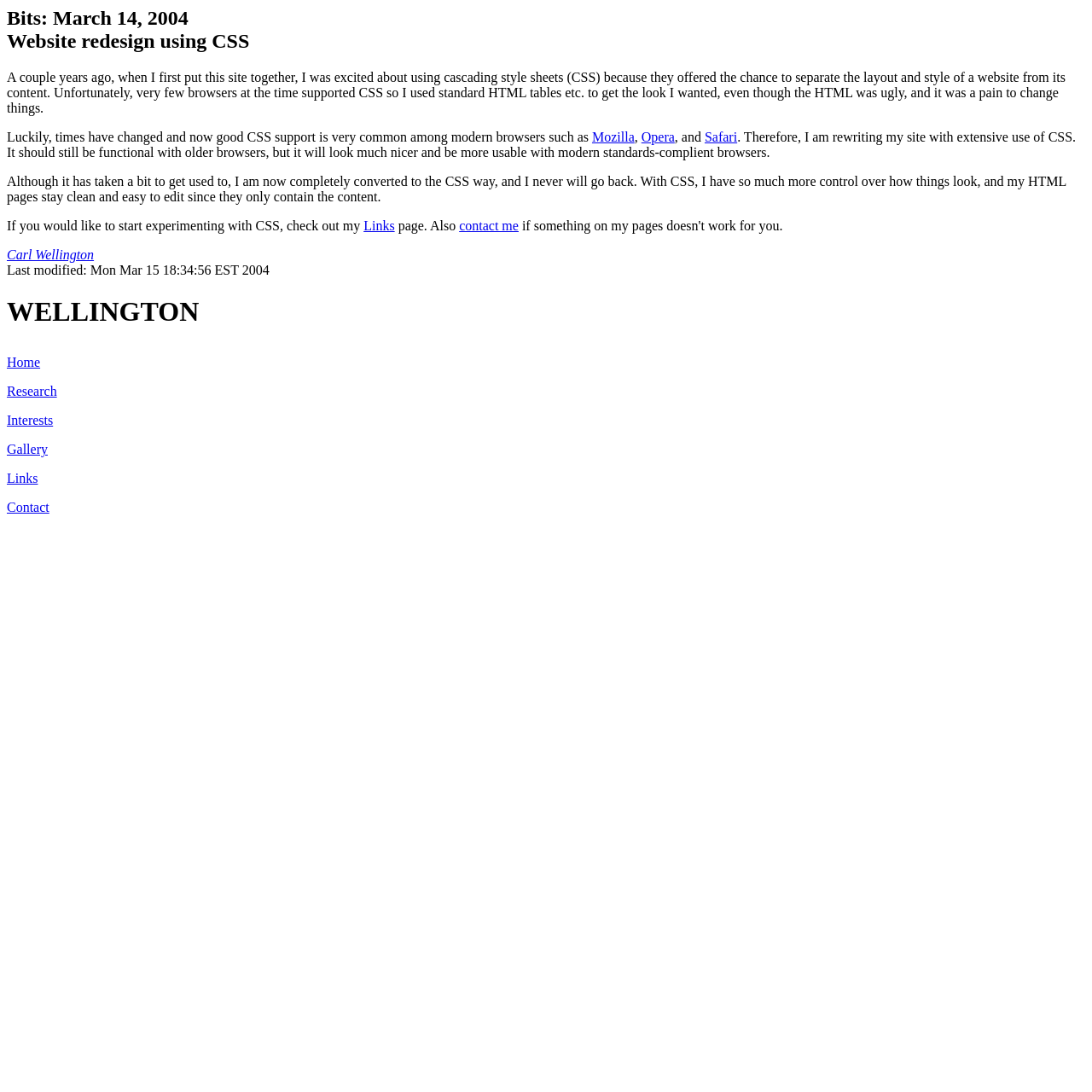Provide a brief response to the question below using one word or phrase:
What browsers are mentioned in the webpage?

Mozilla, Opera, Safari